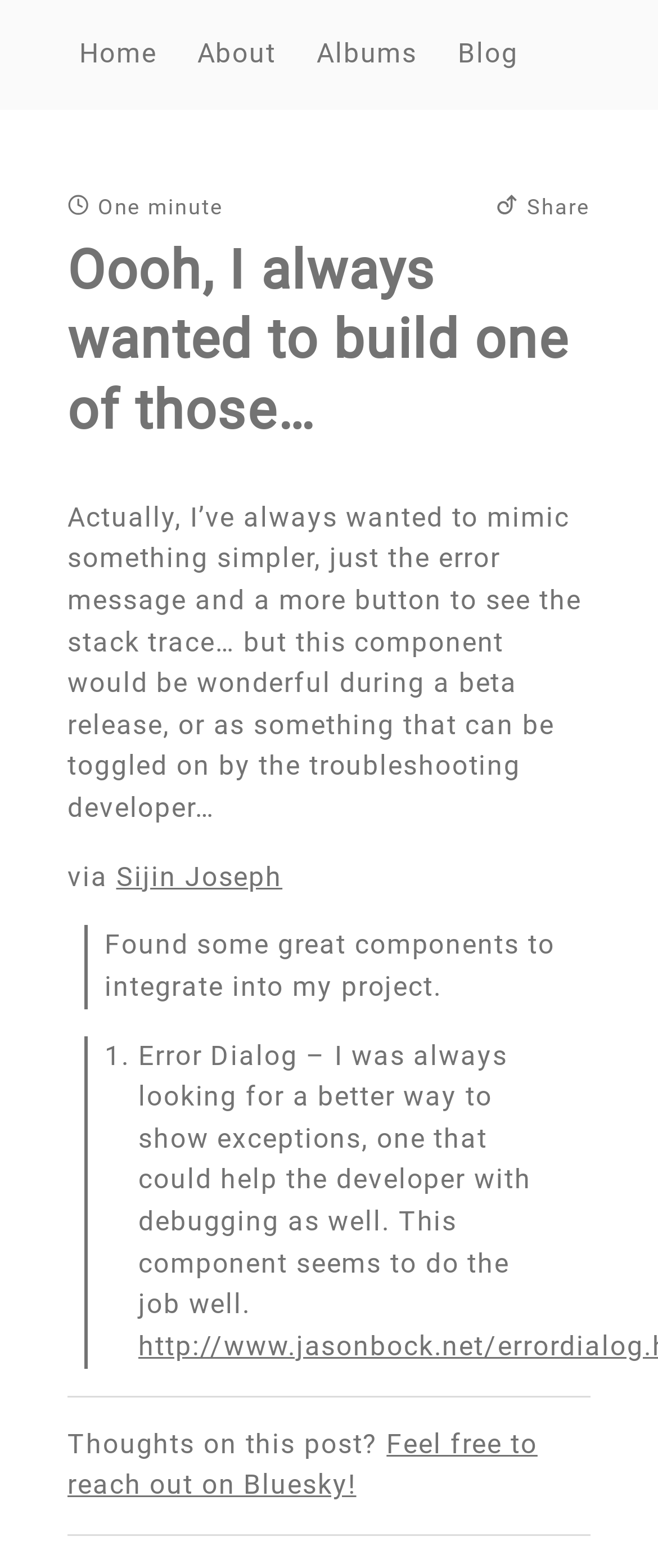Find the bounding box coordinates of the clickable area required to complete the following action: "Click the Home link".

[0.121, 0.022, 0.238, 0.048]